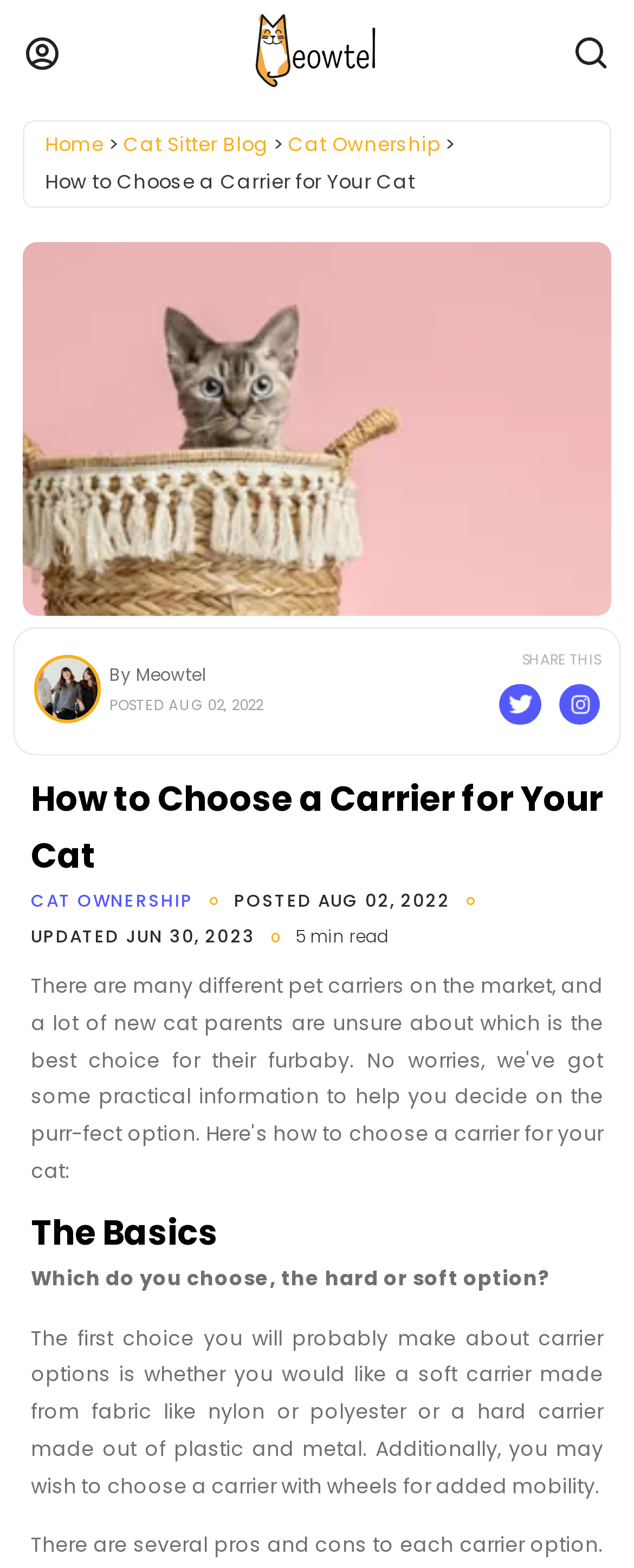What is the author of this article?
Your answer should be a single word or phrase derived from the screenshot.

Meowtel